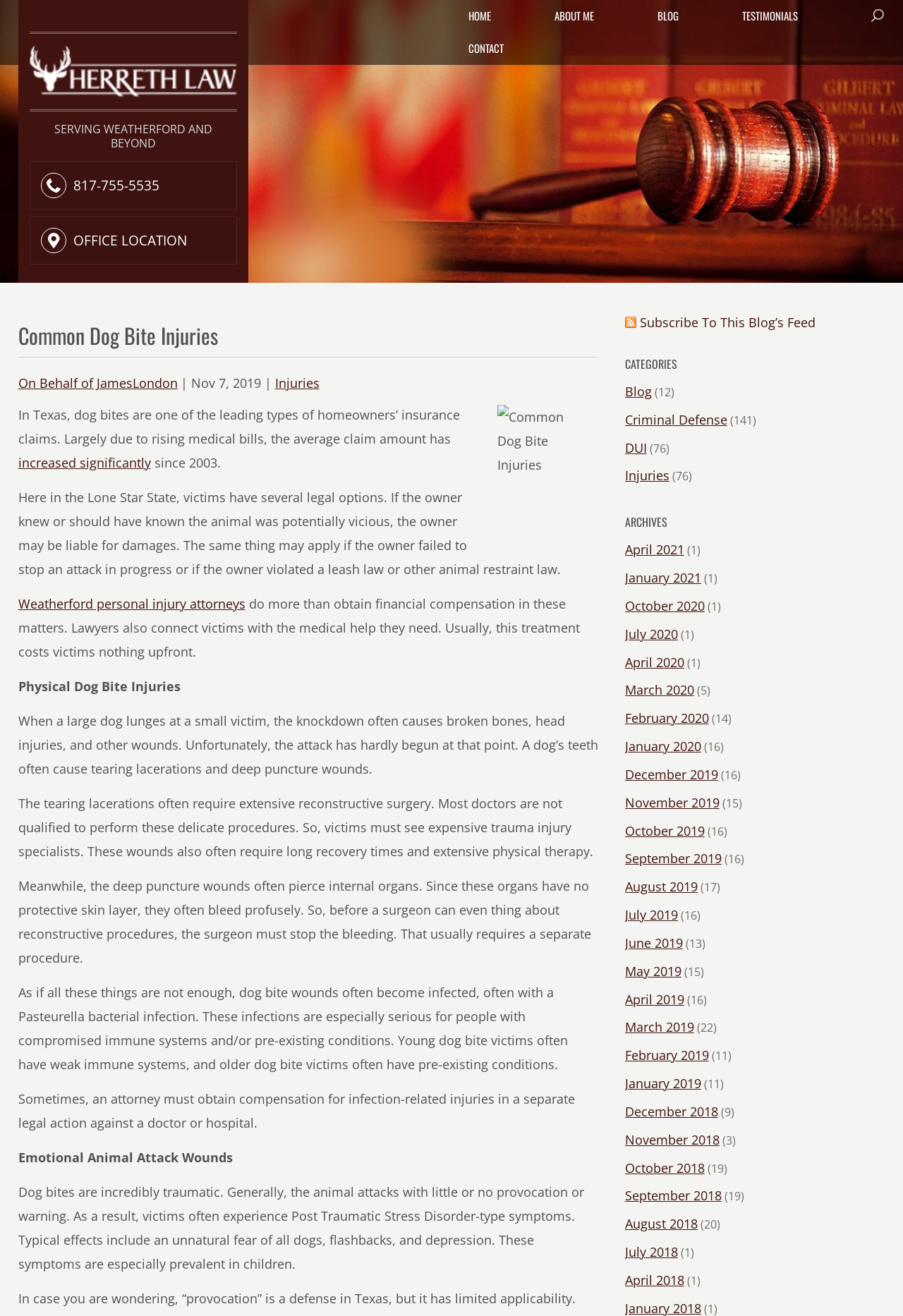Determine the bounding box coordinates of the clickable area required to perform the following instruction: "Subscribe To This Blog’s Feed". The coordinates should be represented as four float numbers between 0 and 1: [left, top, right, bottom].

[0.705, 0.237, 0.903, 0.252]